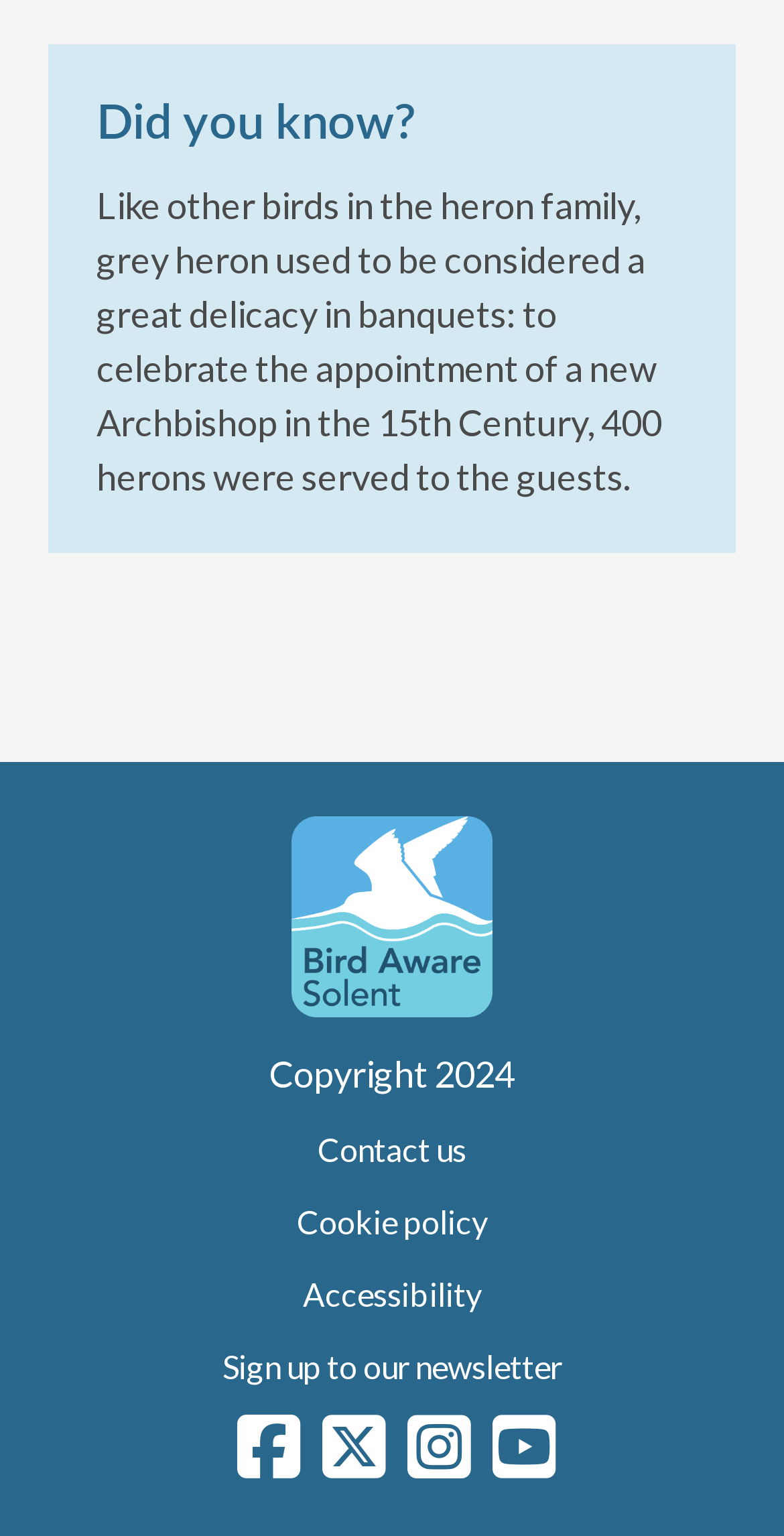Answer the question briefly using a single word or phrase: 
What is the name of the organization in the image?

Bird Aware Solent